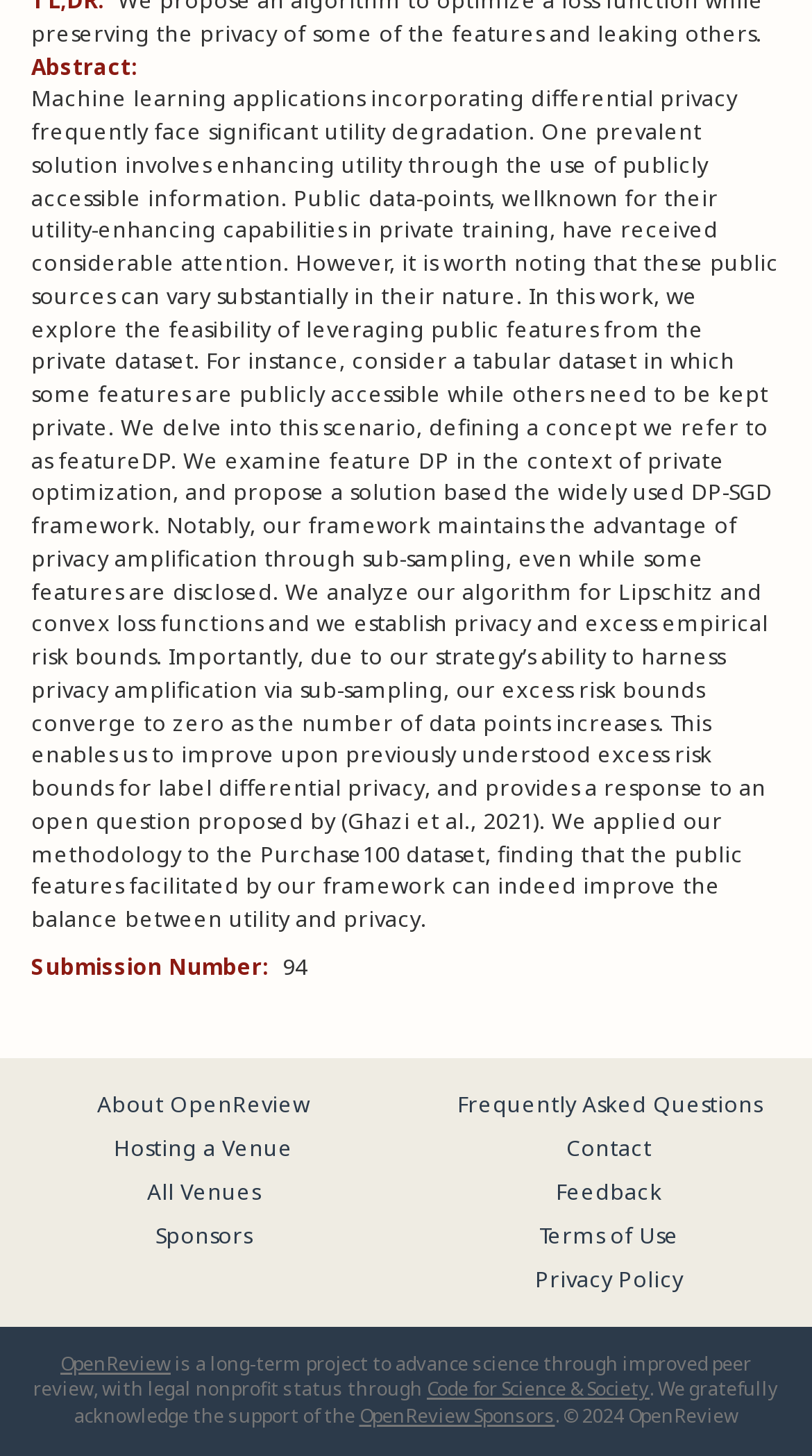Identify the bounding box coordinates for the UI element described as: "Main Menu".

None